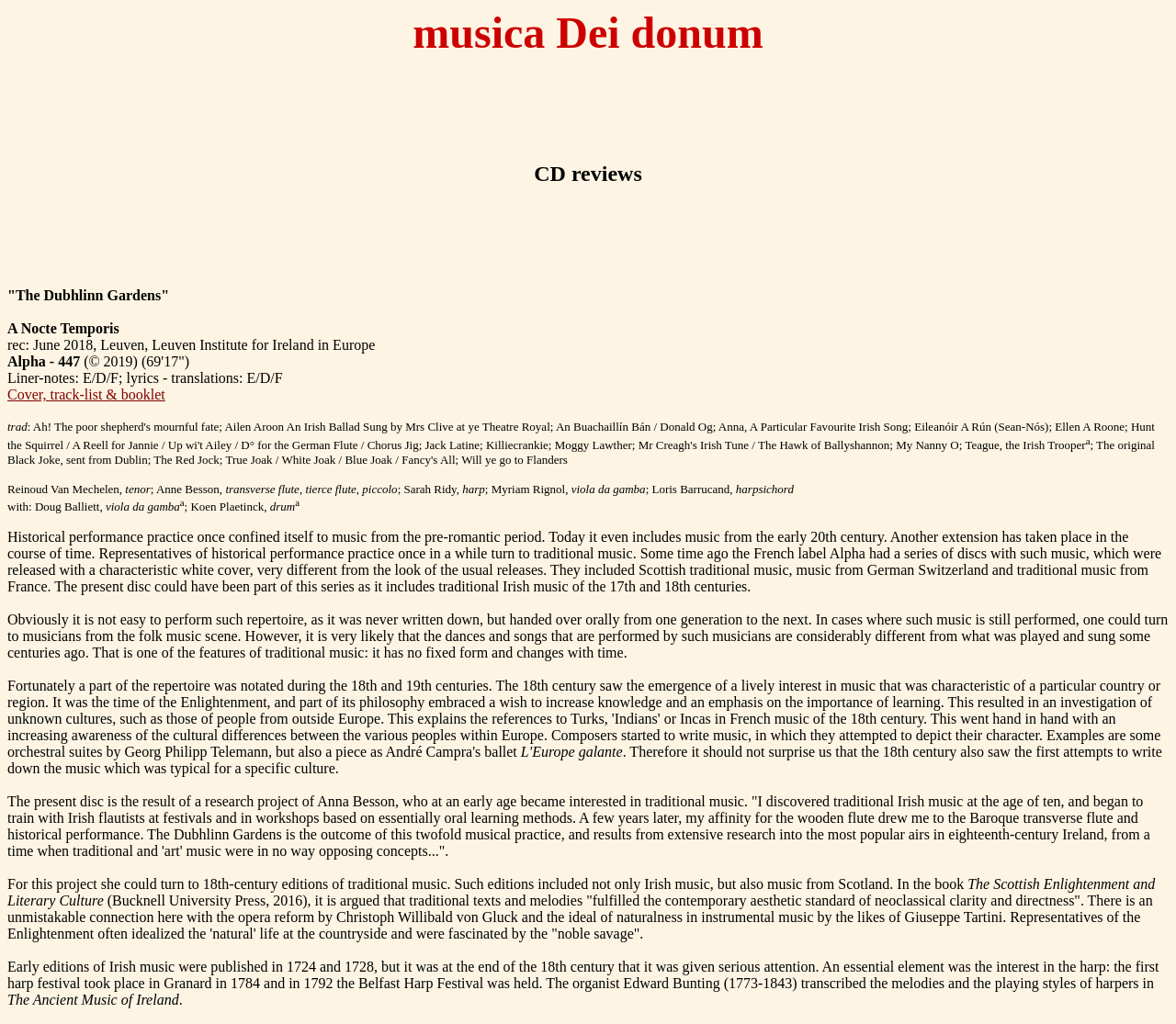Use a single word or phrase to respond to the question:
What is the title of the CD being reviewed?

The Dubhlinn Gardens